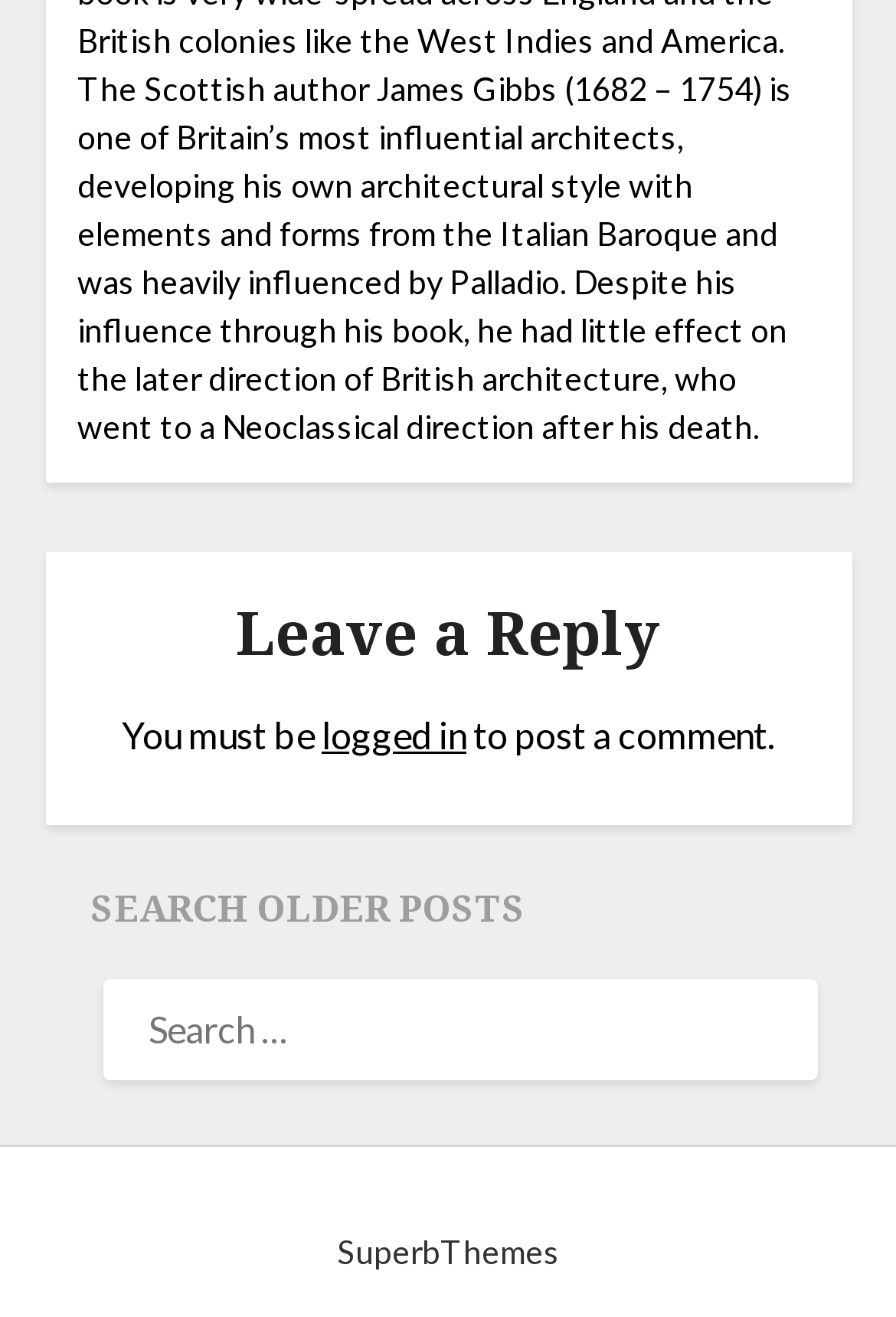Please give a one-word or short phrase response to the following question: 
What is the copyright year of the website?

2024